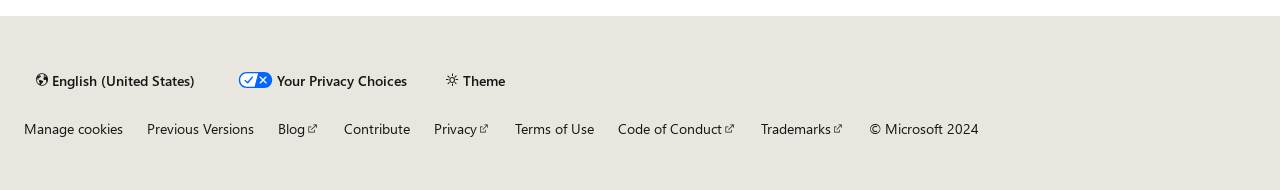Determine the bounding box coordinates of the region that needs to be clicked to achieve the task: "View California Consumer Privacy Act".

[0.174, 0.339, 0.327, 0.505]